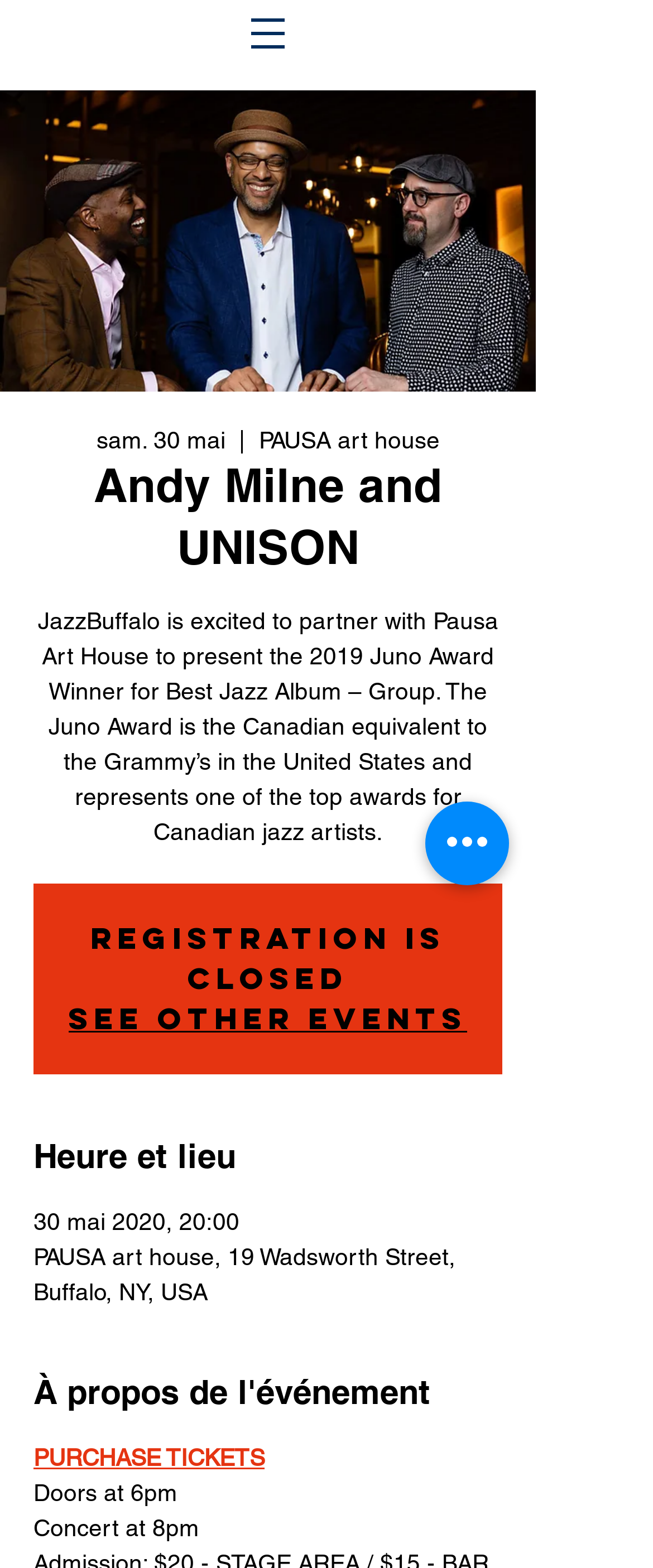Given the element description See other events, identify the bounding box coordinates for the UI element on the webpage screenshot. The format should be (top-left x, top-left y, bottom-right x, bottom-right y), with values between 0 and 1.

[0.105, 0.637, 0.715, 0.662]